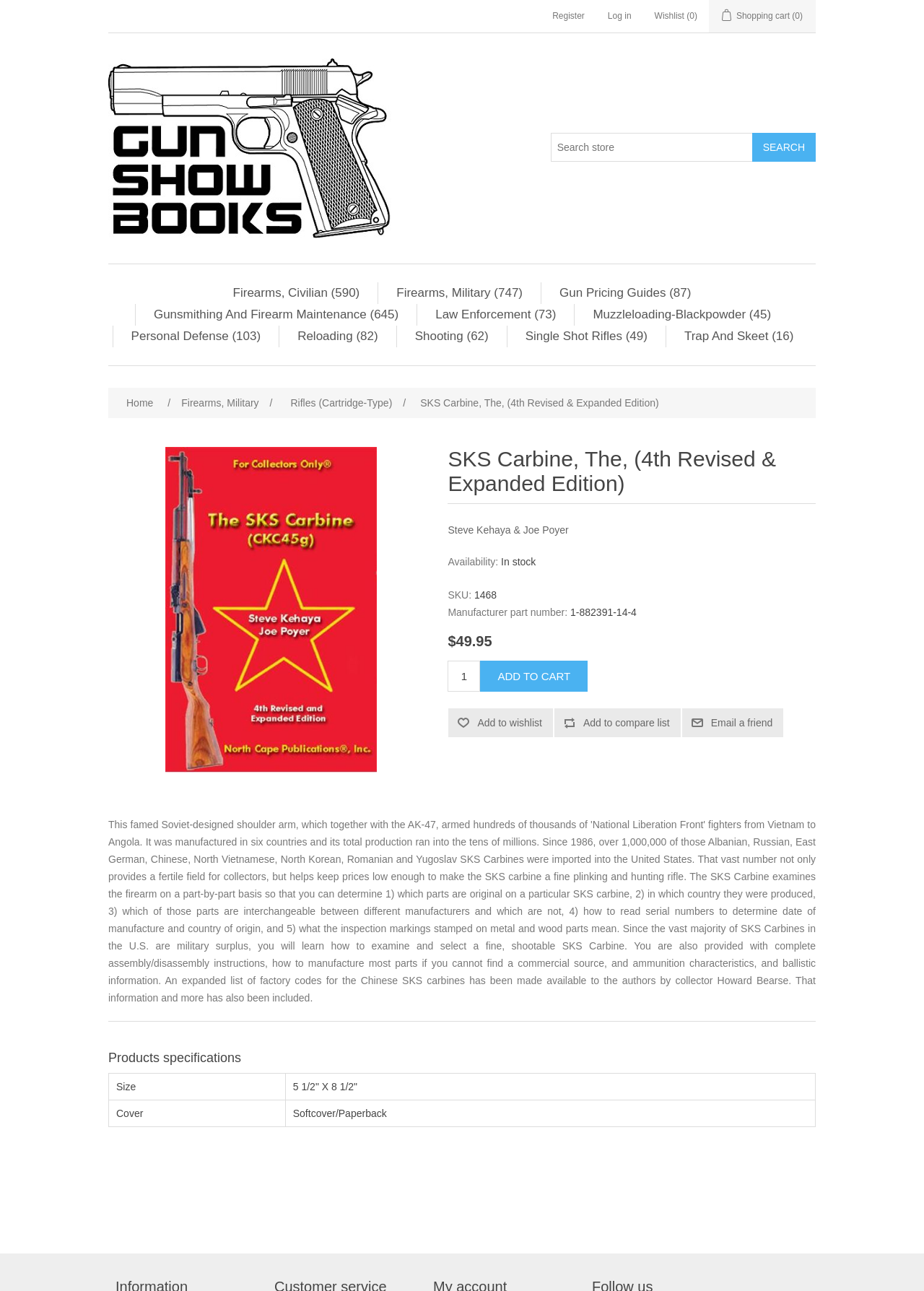Find the bounding box coordinates of the area that needs to be clicked in order to achieve the following instruction: "View firearms civilian books". The coordinates should be specified as four float numbers between 0 and 1, i.e., [left, top, right, bottom].

[0.244, 0.219, 0.397, 0.235]